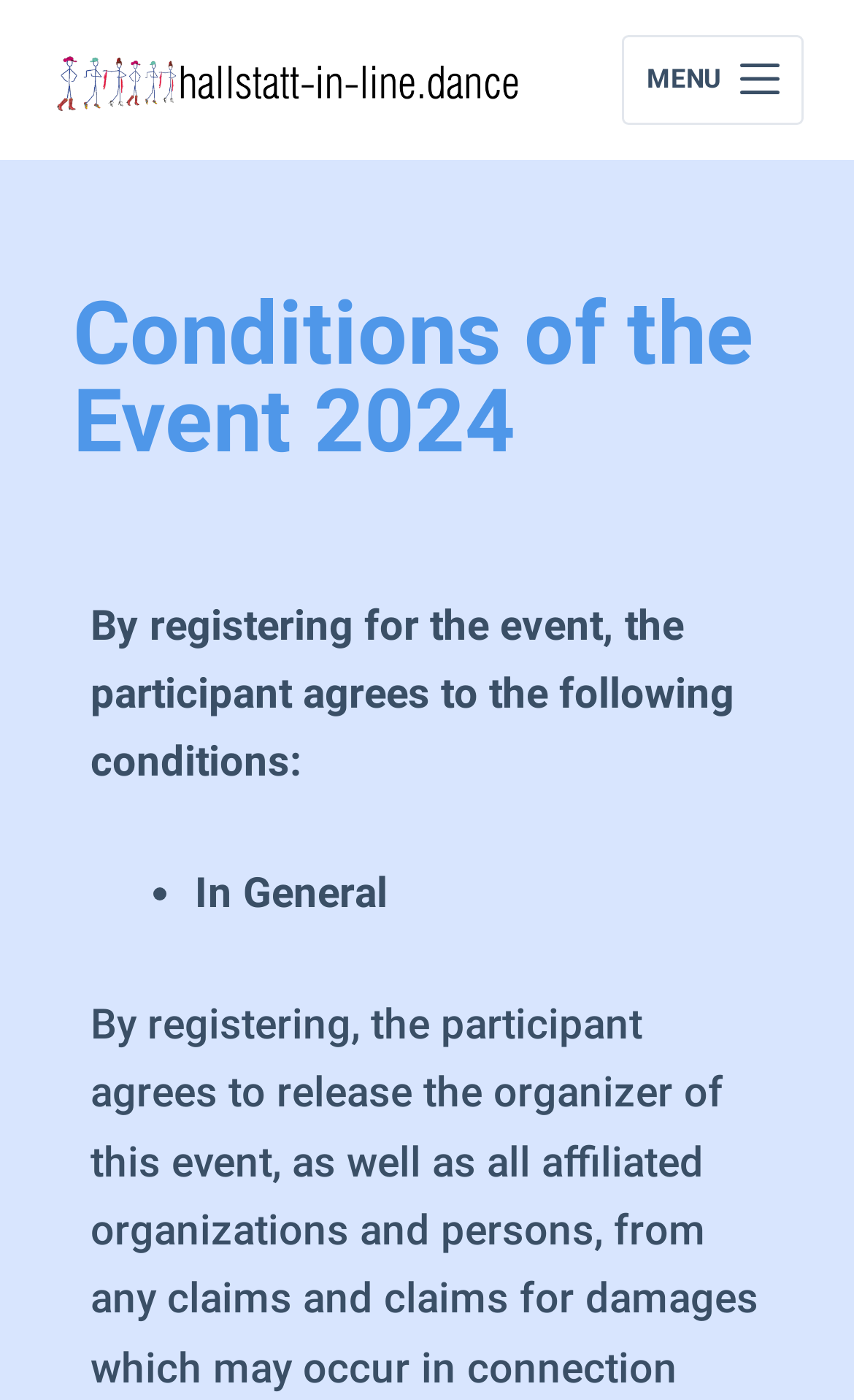Find the coordinates for the bounding box of the element with this description: "Menu".

[0.729, 0.024, 0.94, 0.09]